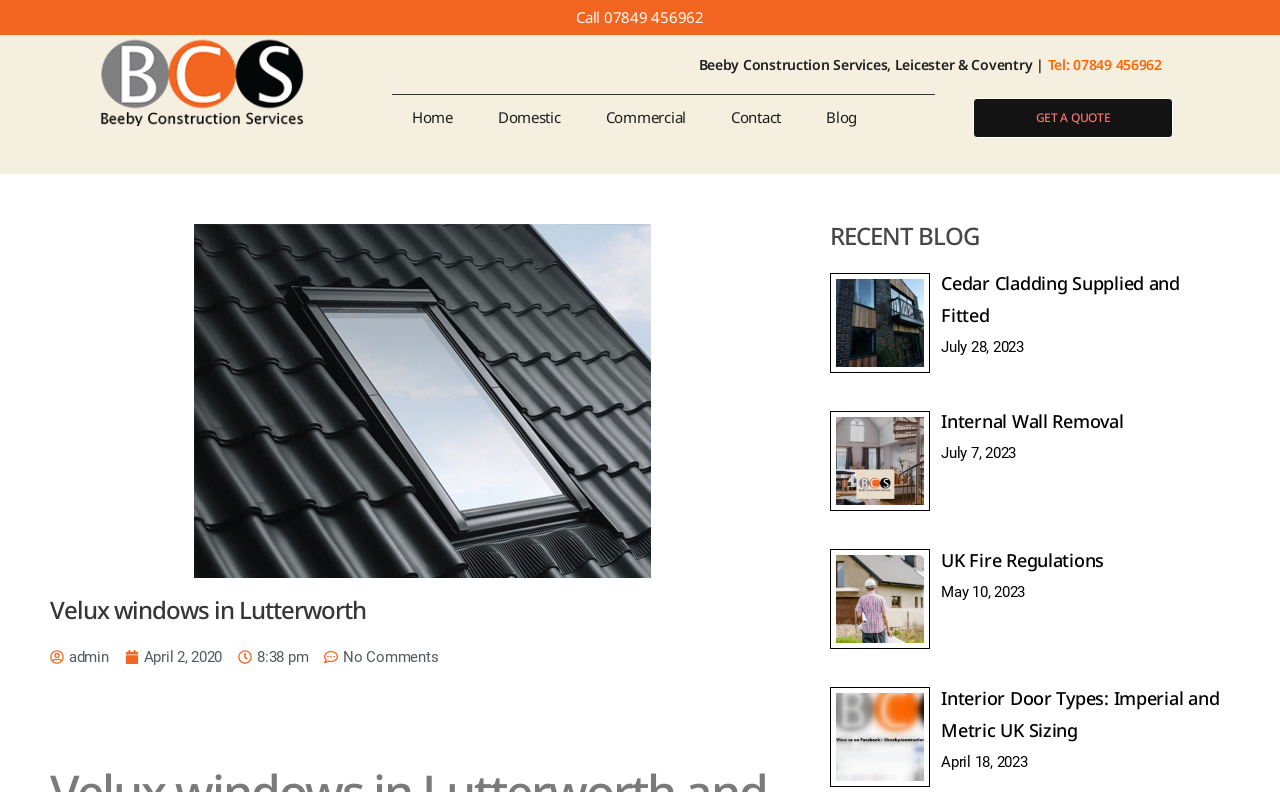Extract the main headline from the webpage and generate its text.

Velux windows in Lutterworth